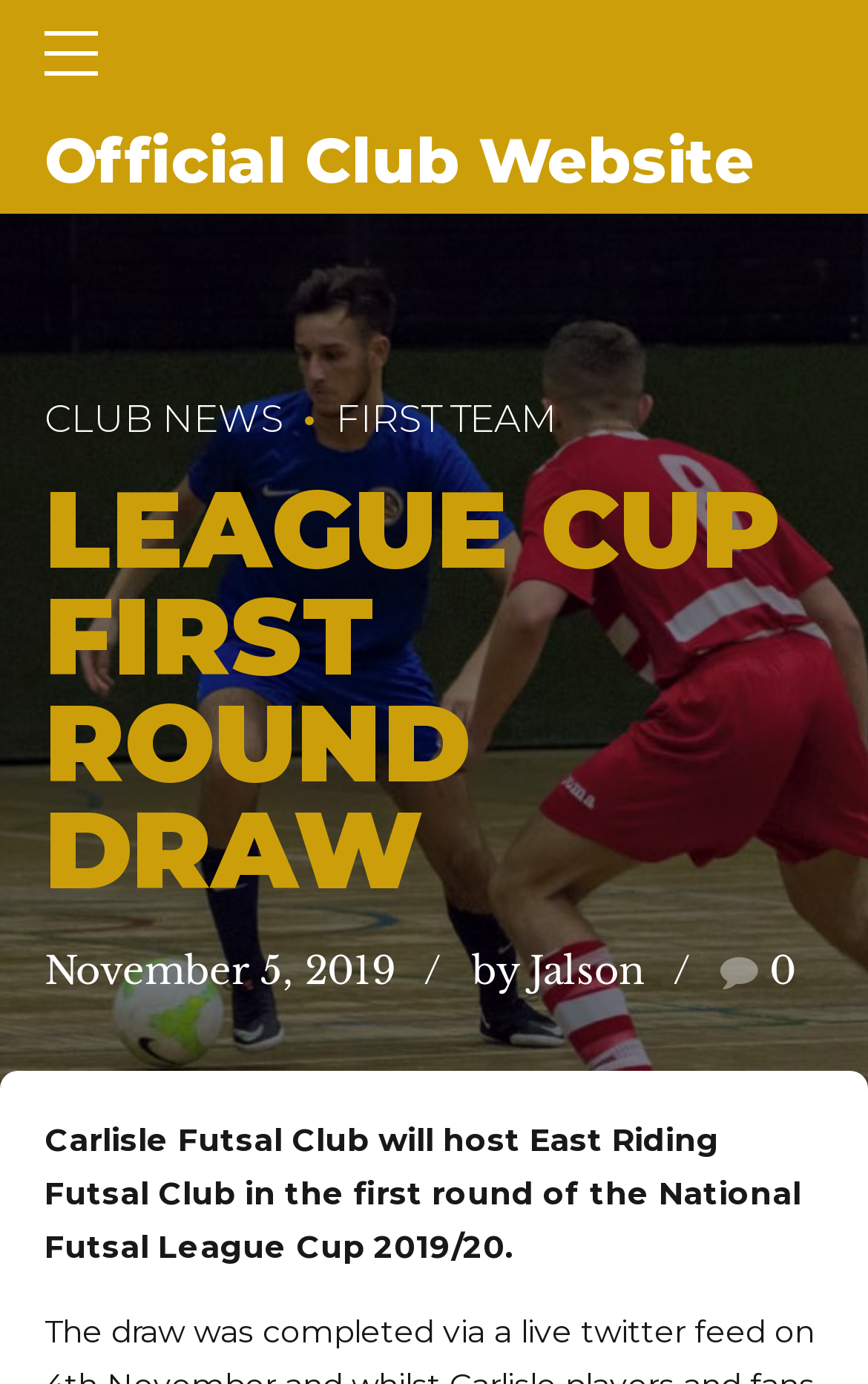Use the information in the screenshot to answer the question comprehensively: What is the current round of the National Futsal League Cup?

I found the current round by reading the StaticText element with the text 'Carlisle Futsal Club will host East Riding Futsal Club in the first round of the National Futsal League Cup 2019/20.' which is located below the main heading.